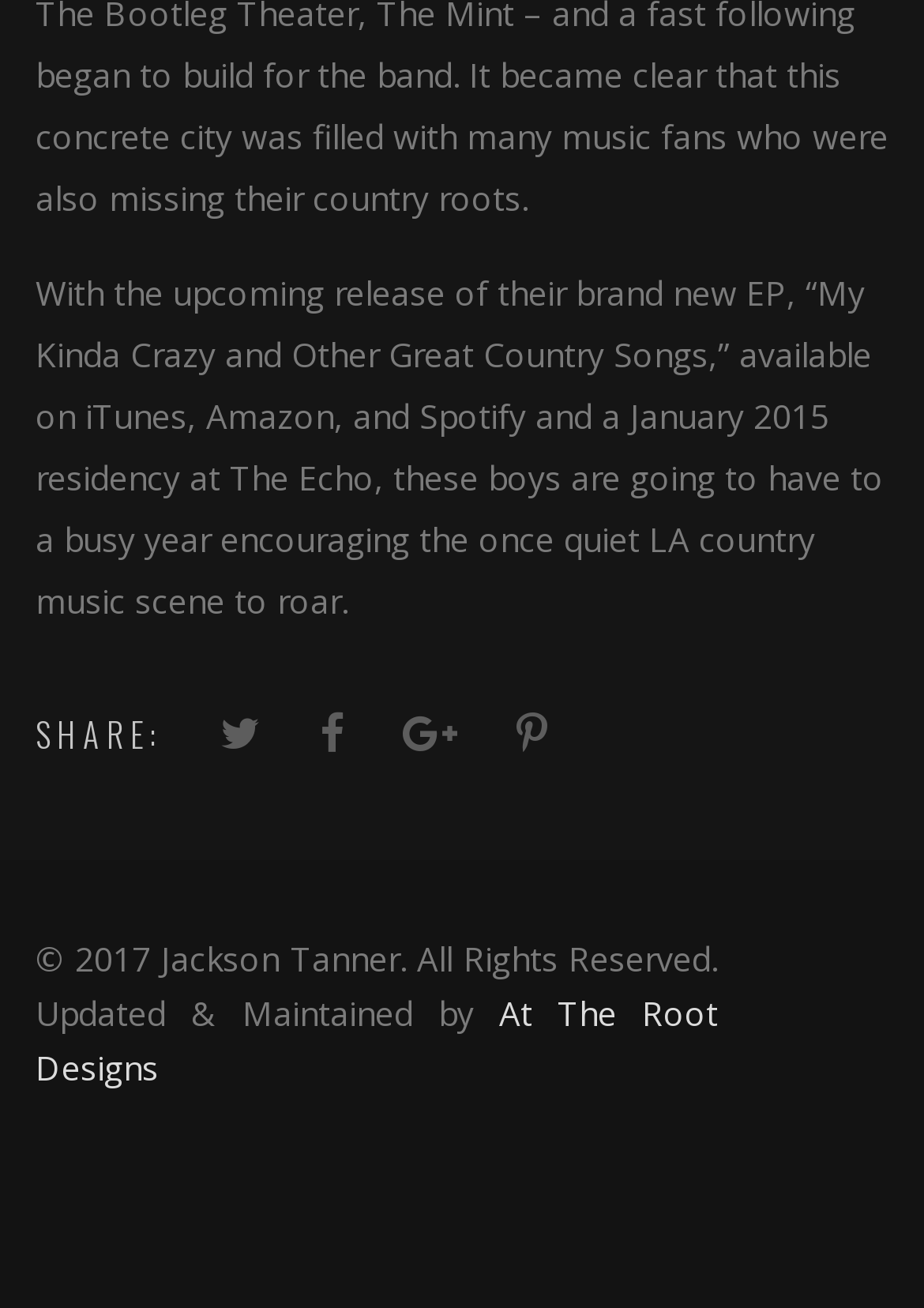What is the year of copyright mentioned on the website?
Provide a one-word or short-phrase answer based on the image.

2017